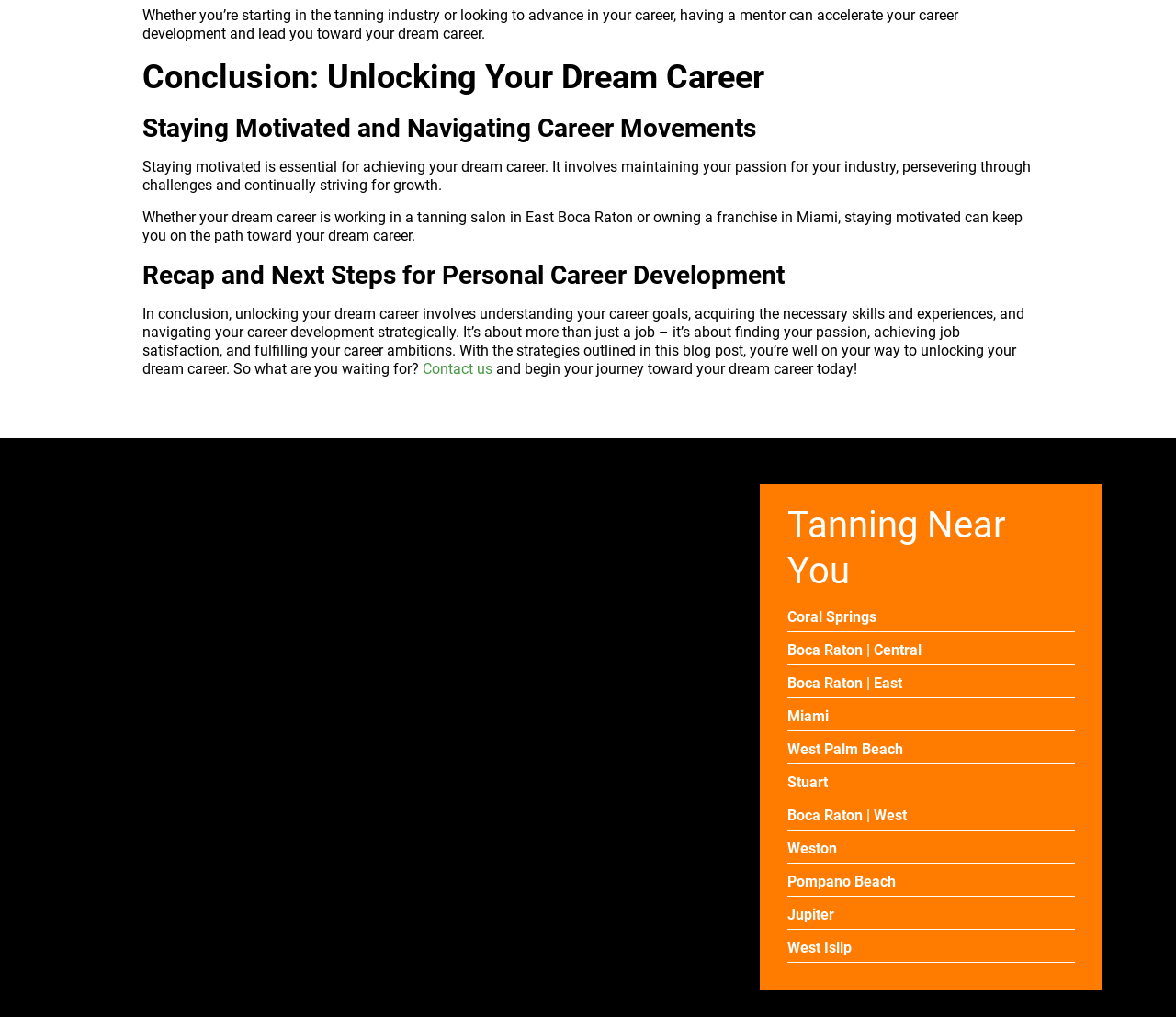What is the main topic of this webpage?
Provide a thorough and detailed answer to the question.

The webpage is focused on career development, specifically on how to unlock one's dream career, as evident from the headings and static text elements.